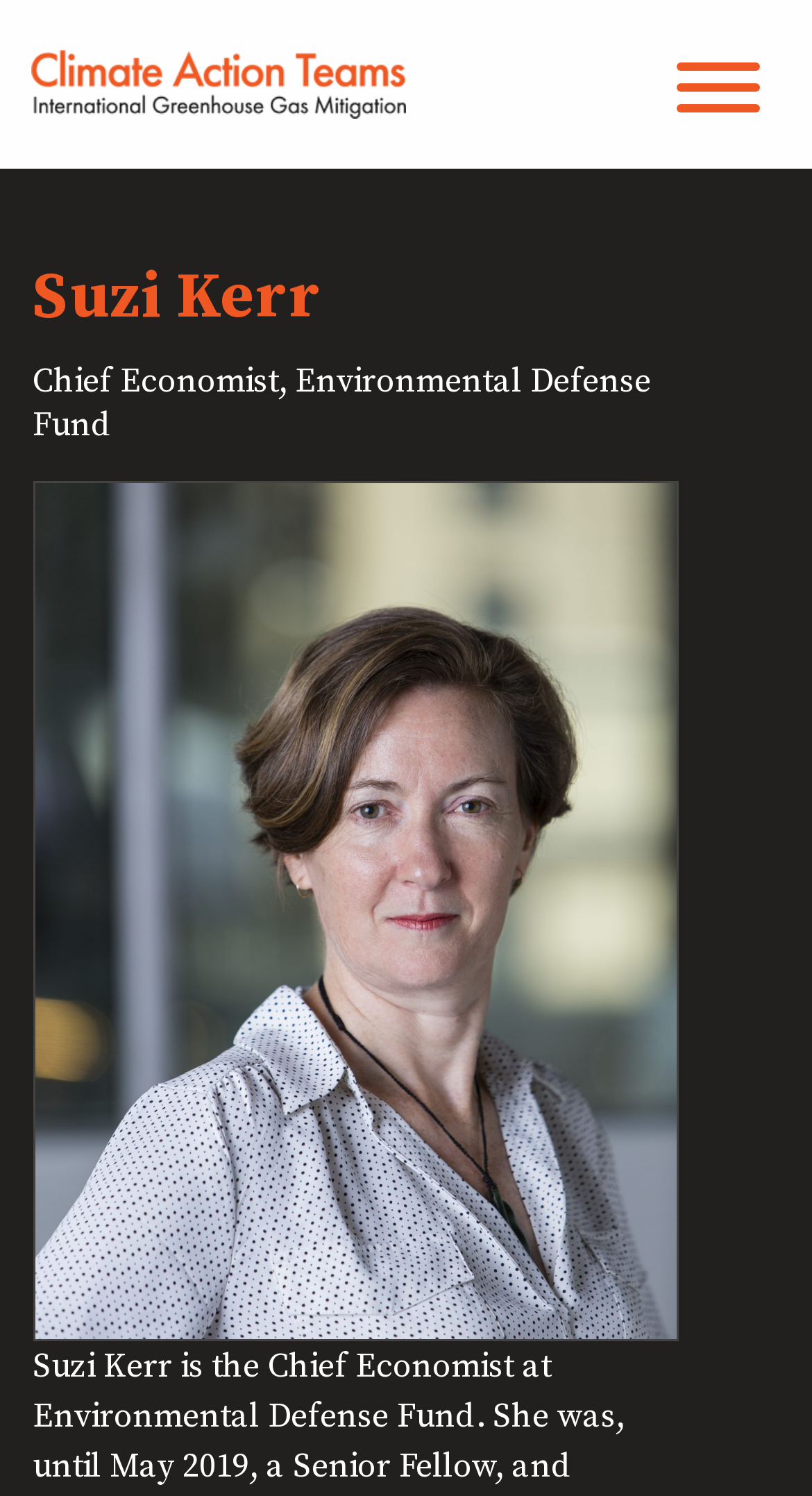Is there a link on the webpage?
Answer with a single word or phrase, using the screenshot for reference.

Yes